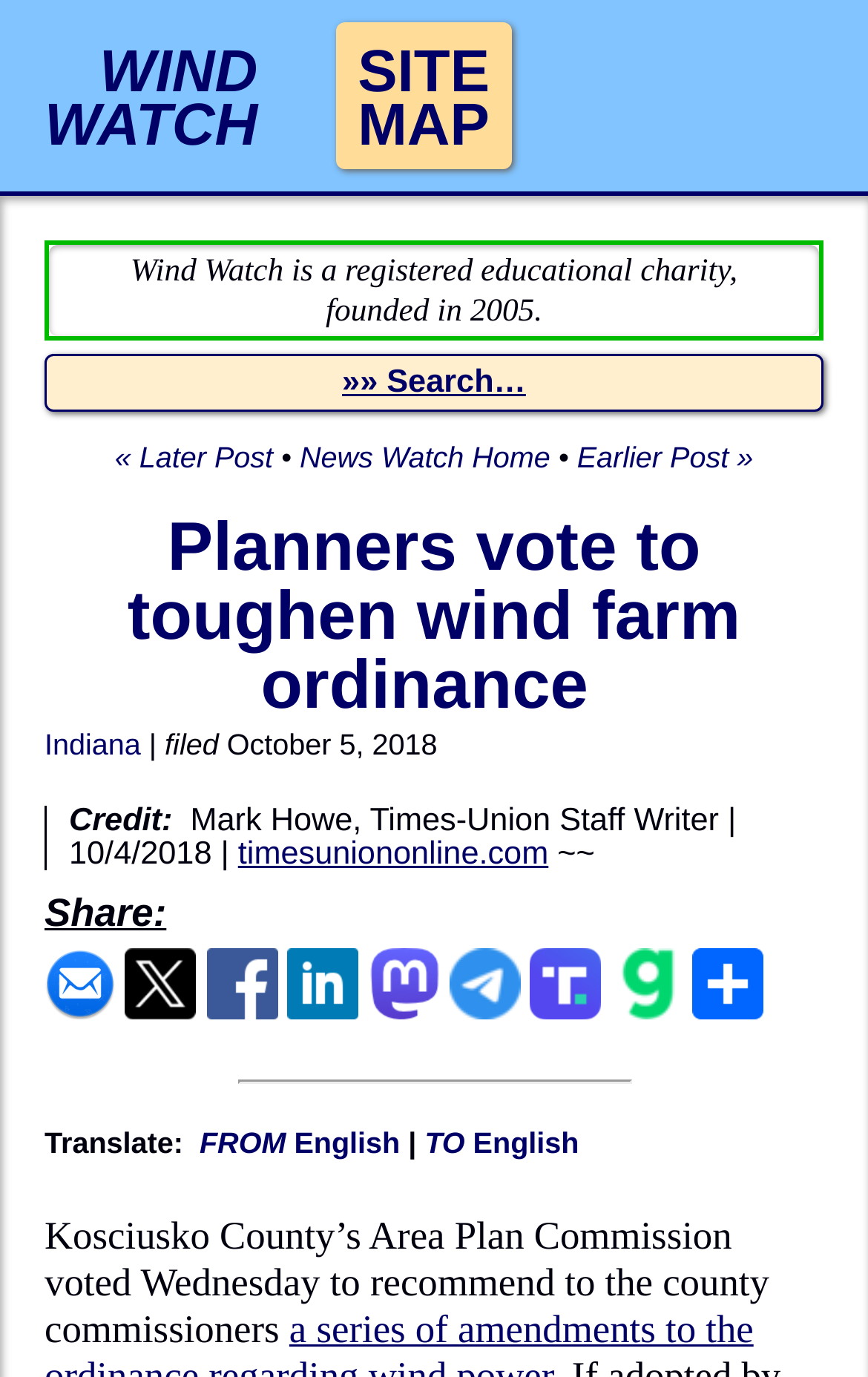How many social media platforms are available for sharing?
Based on the image, answer the question with a single word or brief phrase.

7